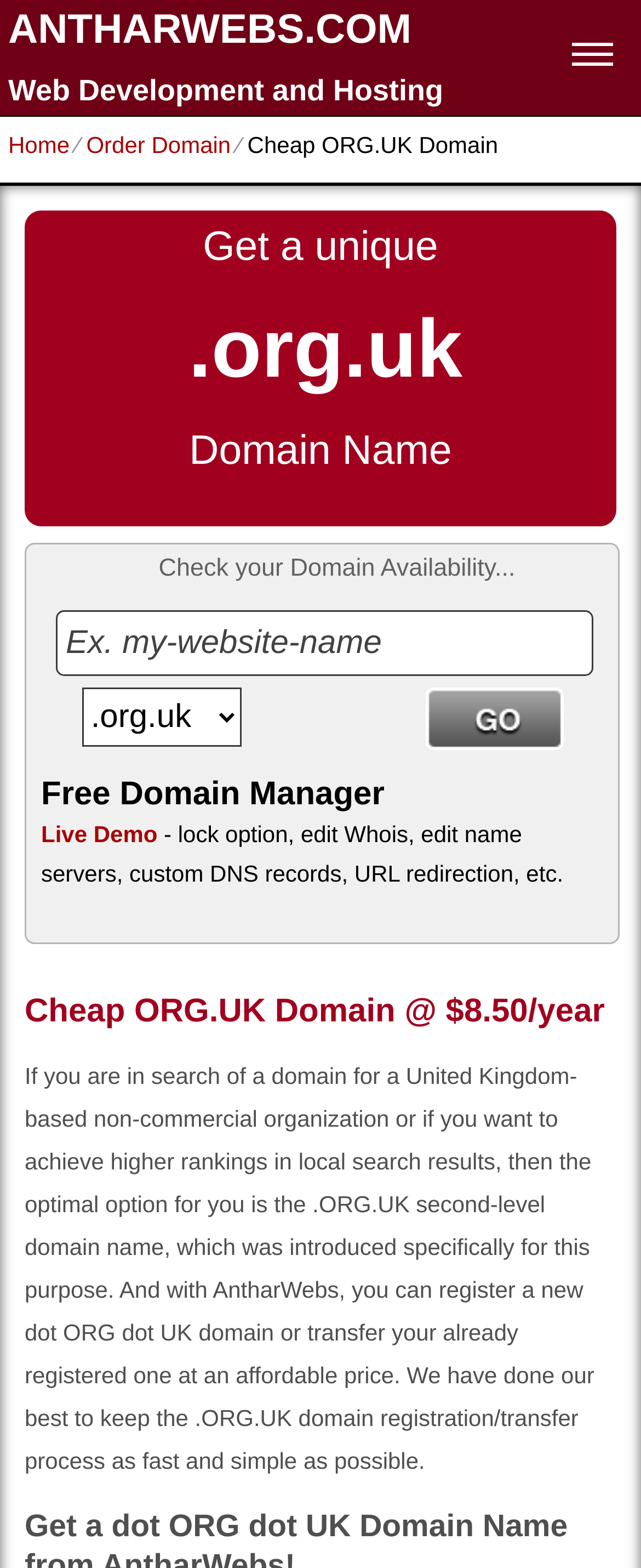What can be managed with the free domain manager?
With the help of the image, please provide a detailed response to the question.

According to the webpage, the free domain manager allows users to manage their domain, including options such as lock, edit WHOIS, edit name servers, custom DNS records, URL redirection, etc.